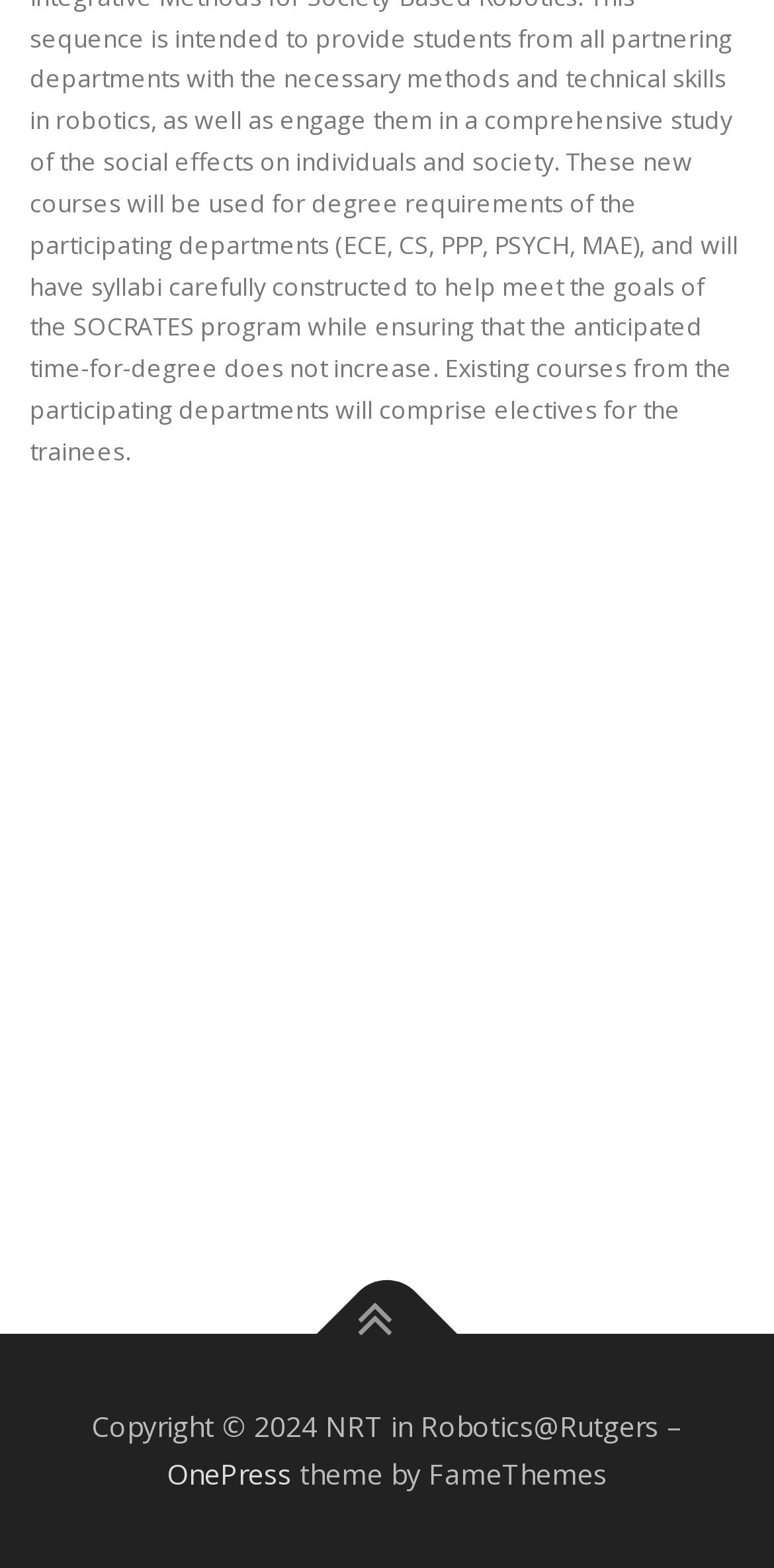Please specify the bounding box coordinates in the format (top-left x, top-left y, bottom-right x, bottom-right y), with all values as floating point numbers between 0 and 1. Identify the bounding box of the UI element described by: title="Back To Top"

[0.409, 0.806, 0.591, 0.895]